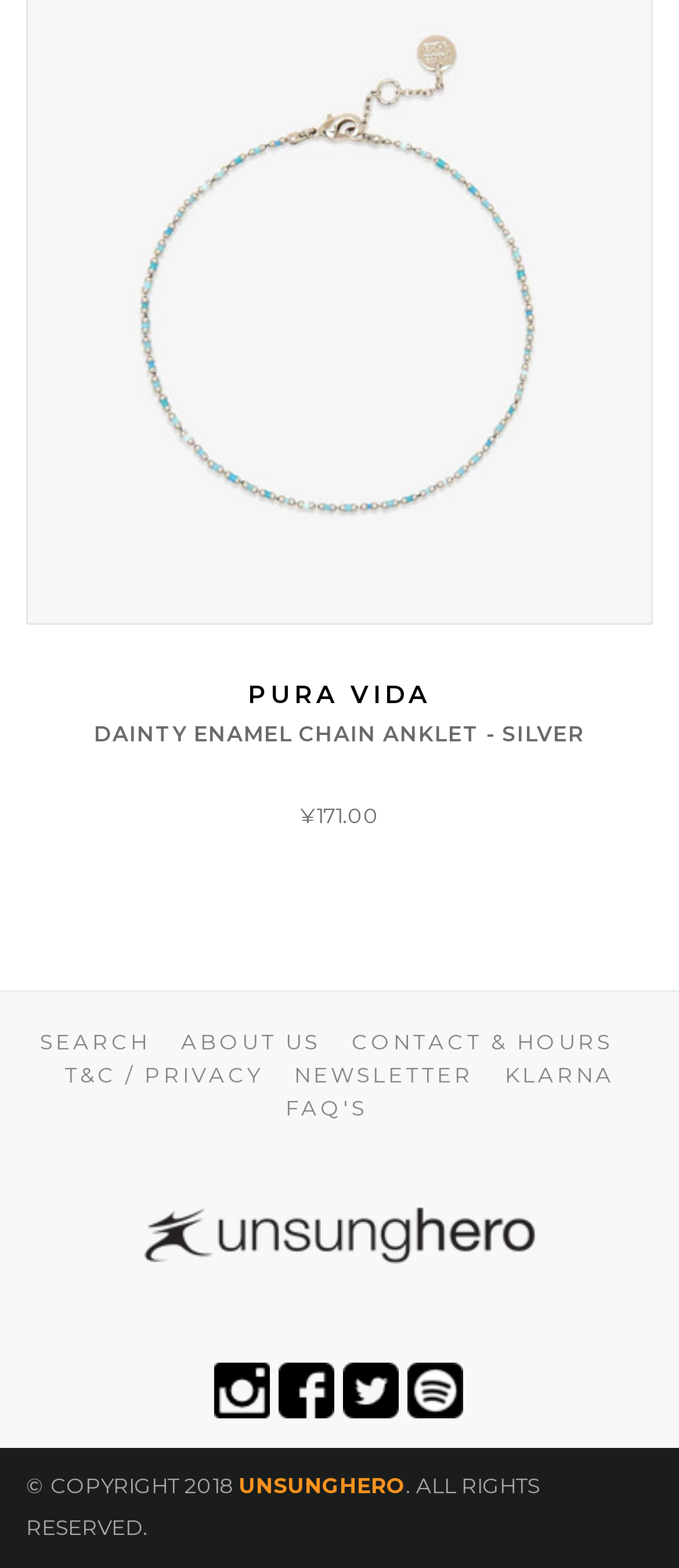What is the copyright year of the website?
Using the visual information, reply with a single word or short phrase.

2018